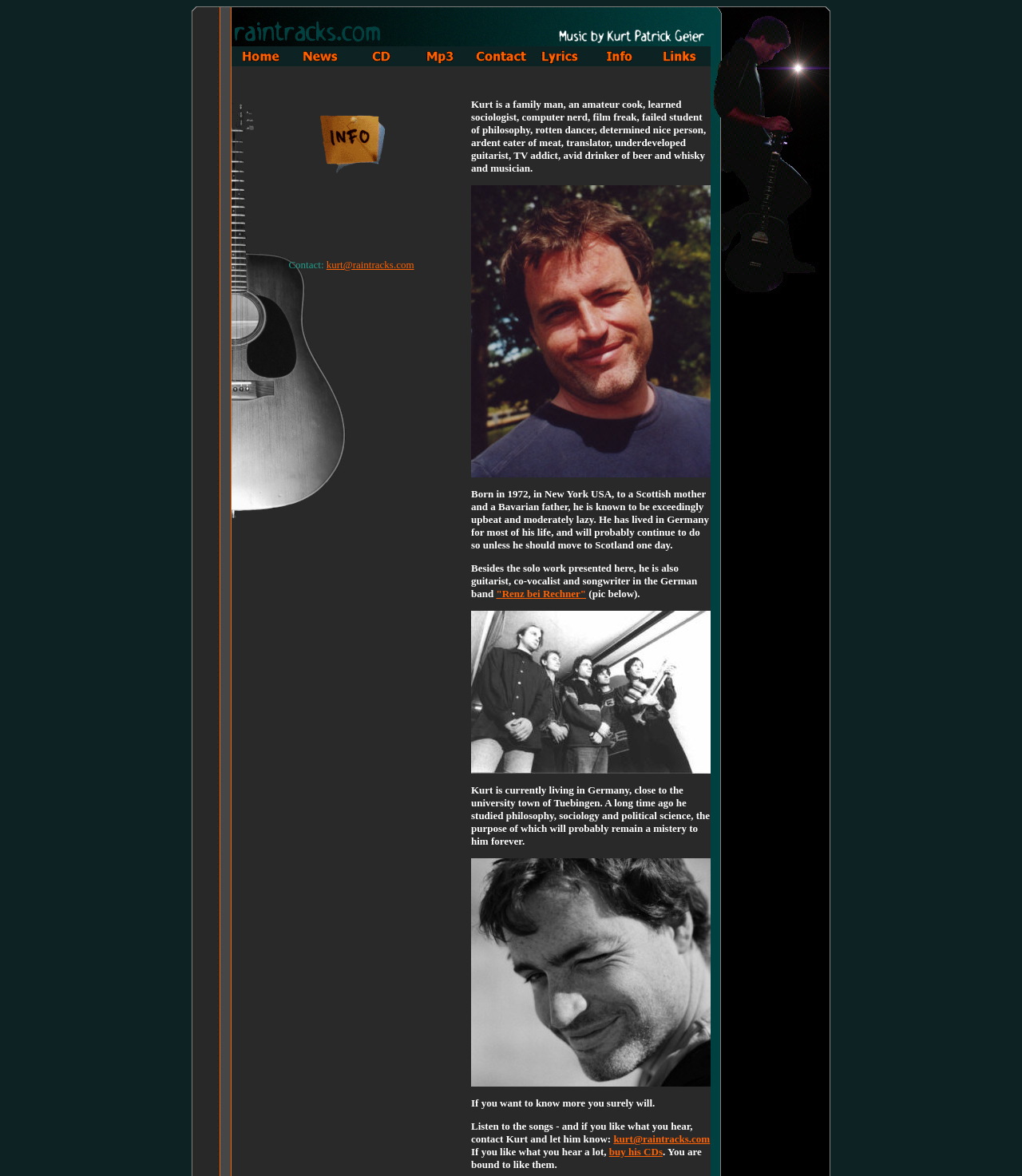What is the name of the person behind Raintracks?
Please give a detailed and elaborate answer to the question based on the image.

The answer can be found by looking at the image caption 'K.P.Geier' and the email address 'kurt@raintracks.com' which suggests that Kurt Patrick Geier is the person behind Raintracks.